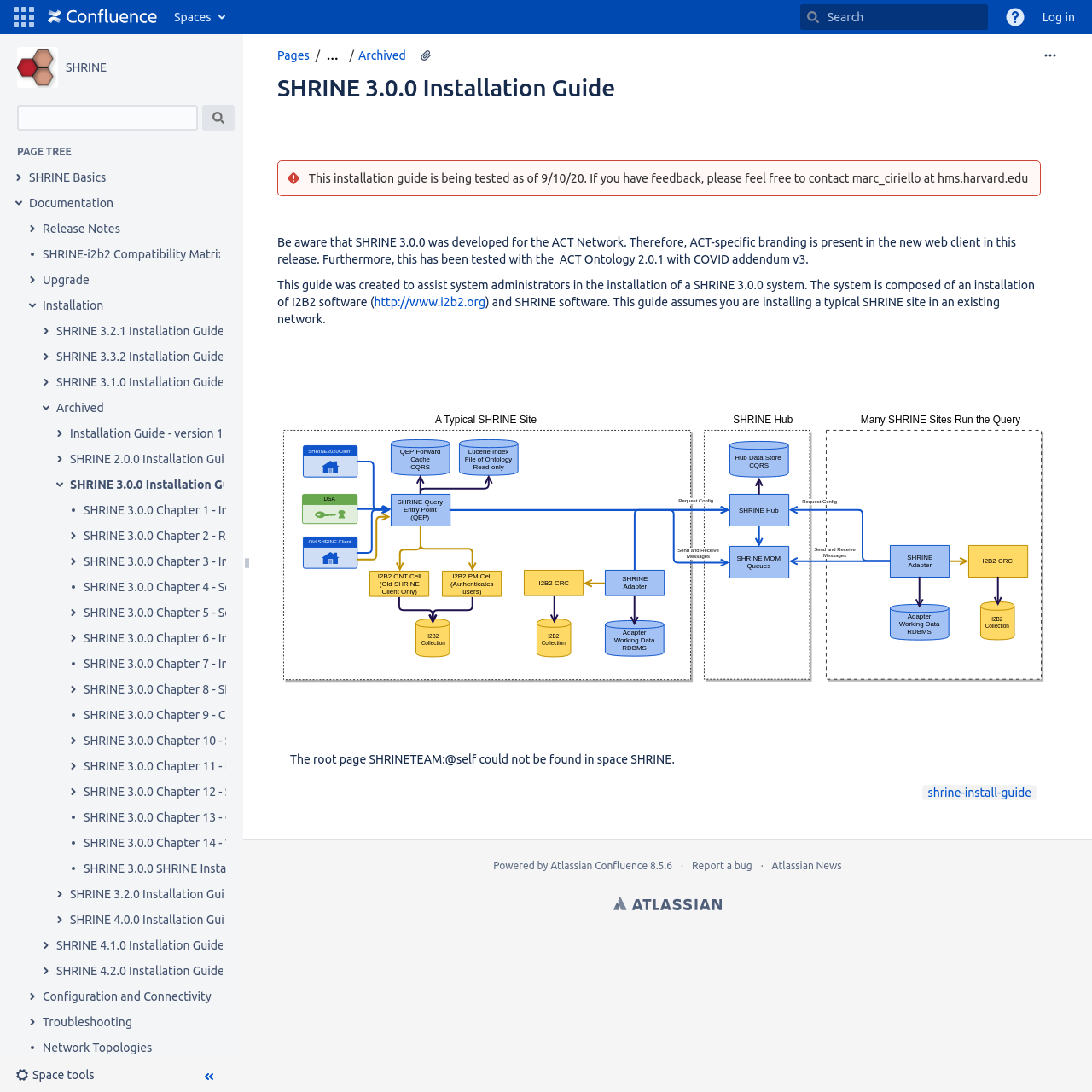Can you give a detailed response to the following question using the information from the image? How many installation guides are available?

By examining the links and buttons on the webpage, I can see that there are multiple installation guides available, including SHRINE 3.0.0, SHRINE 3.2.0, SHRINE 3.3.2, and others.